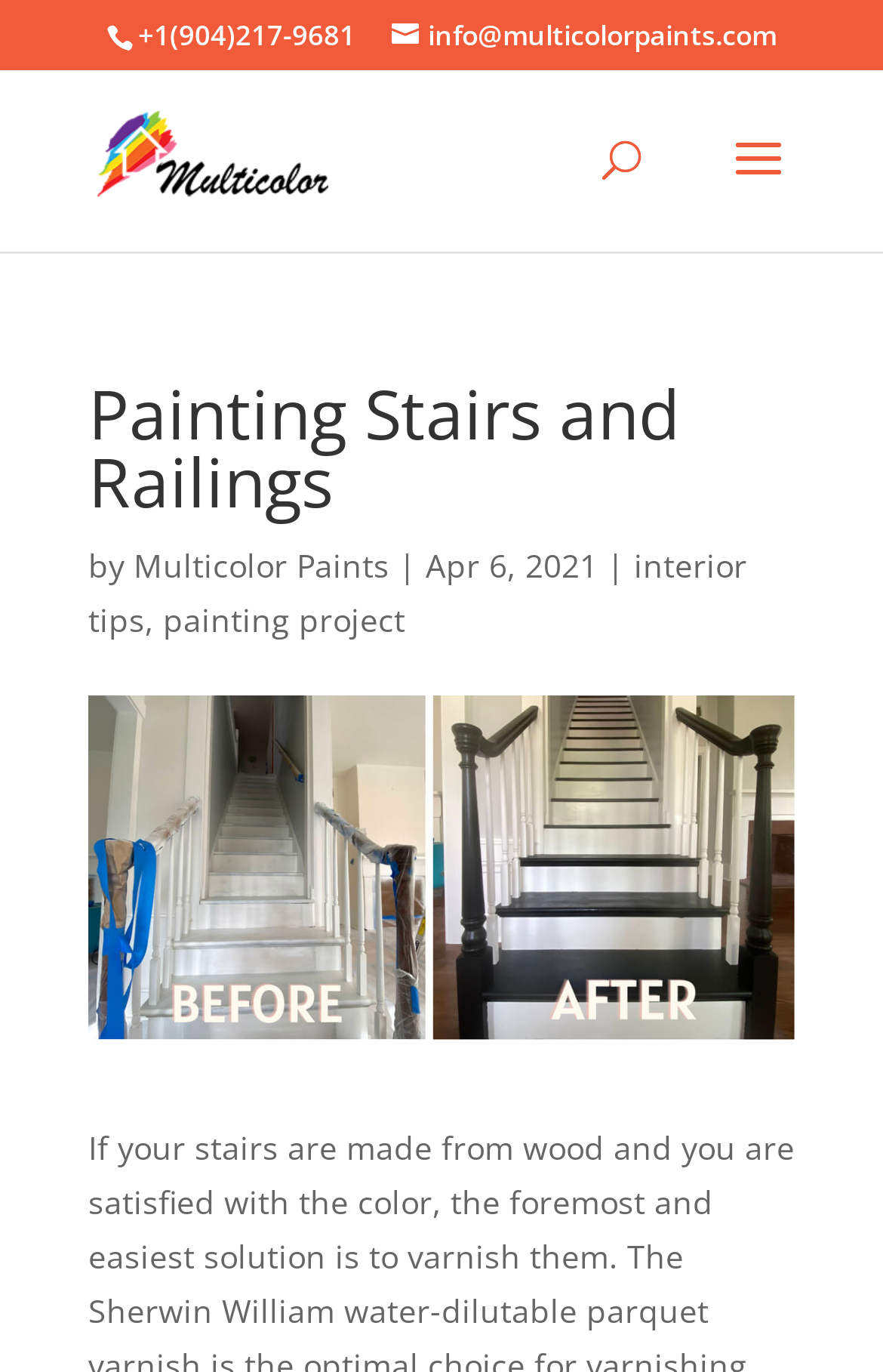Identify the main title of the webpage and generate its text content.

Painting Stairs and Railings